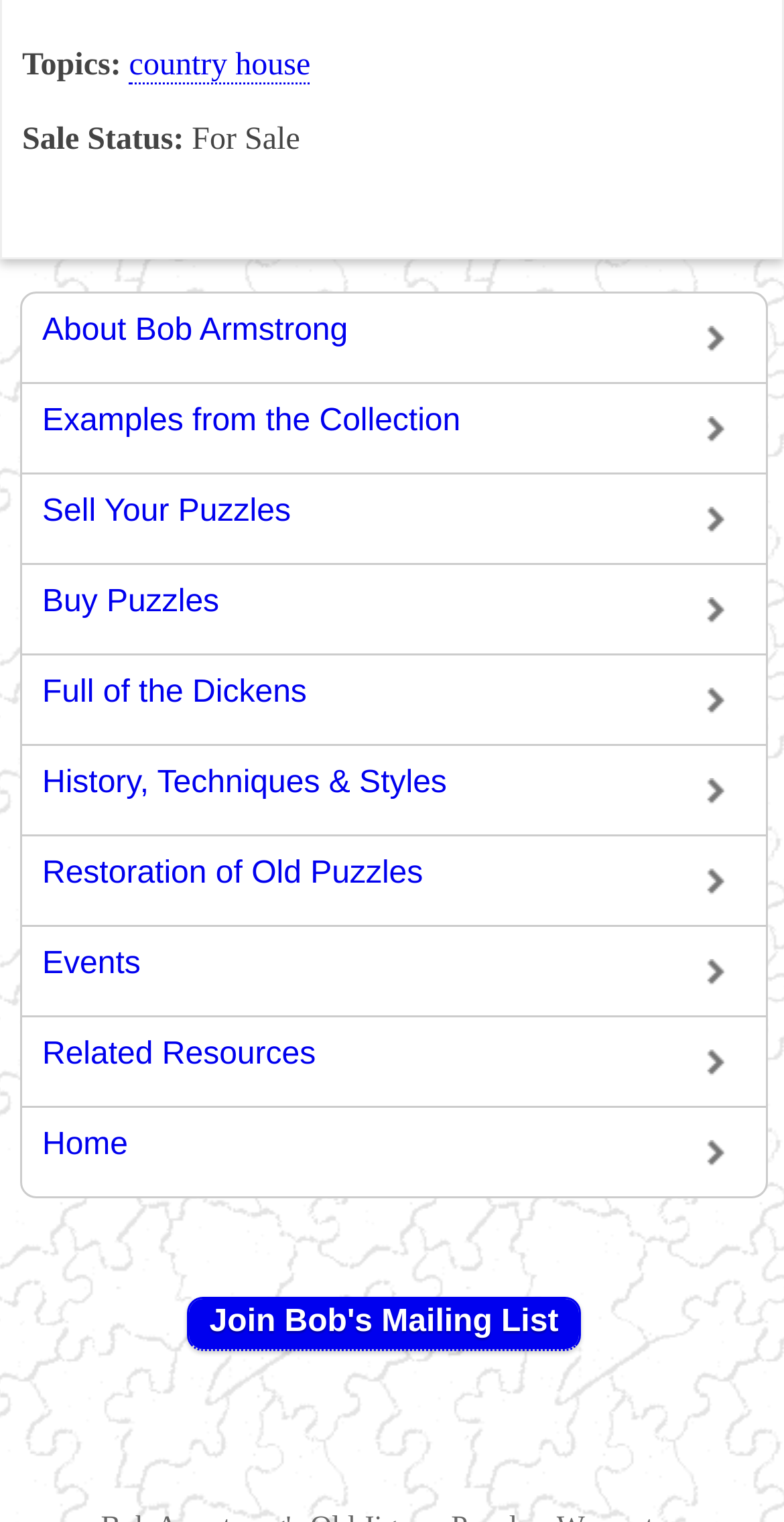How many links are there in the main navigation?
Identify the answer in the screenshot and reply with a single word or phrase.

11